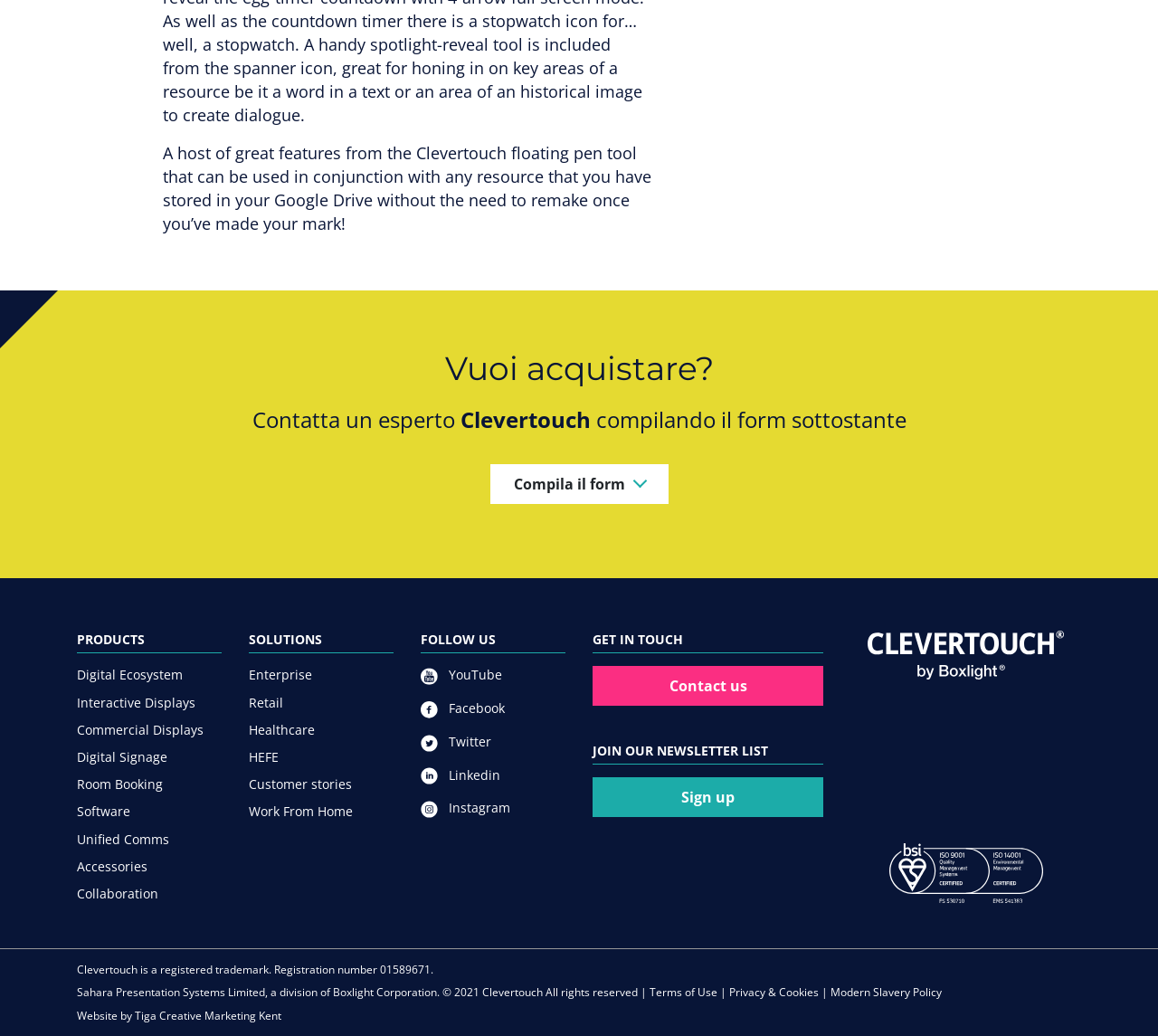What is the company name mentioned on the webpage?
Examine the image and provide an in-depth answer to the question.

The company name 'Clevertouch' is mentioned multiple times on the webpage, including in the heading 'Vuoi acquistare?' and in the text 'Clevertouch is a registered trademark. Registration number 01589671.'